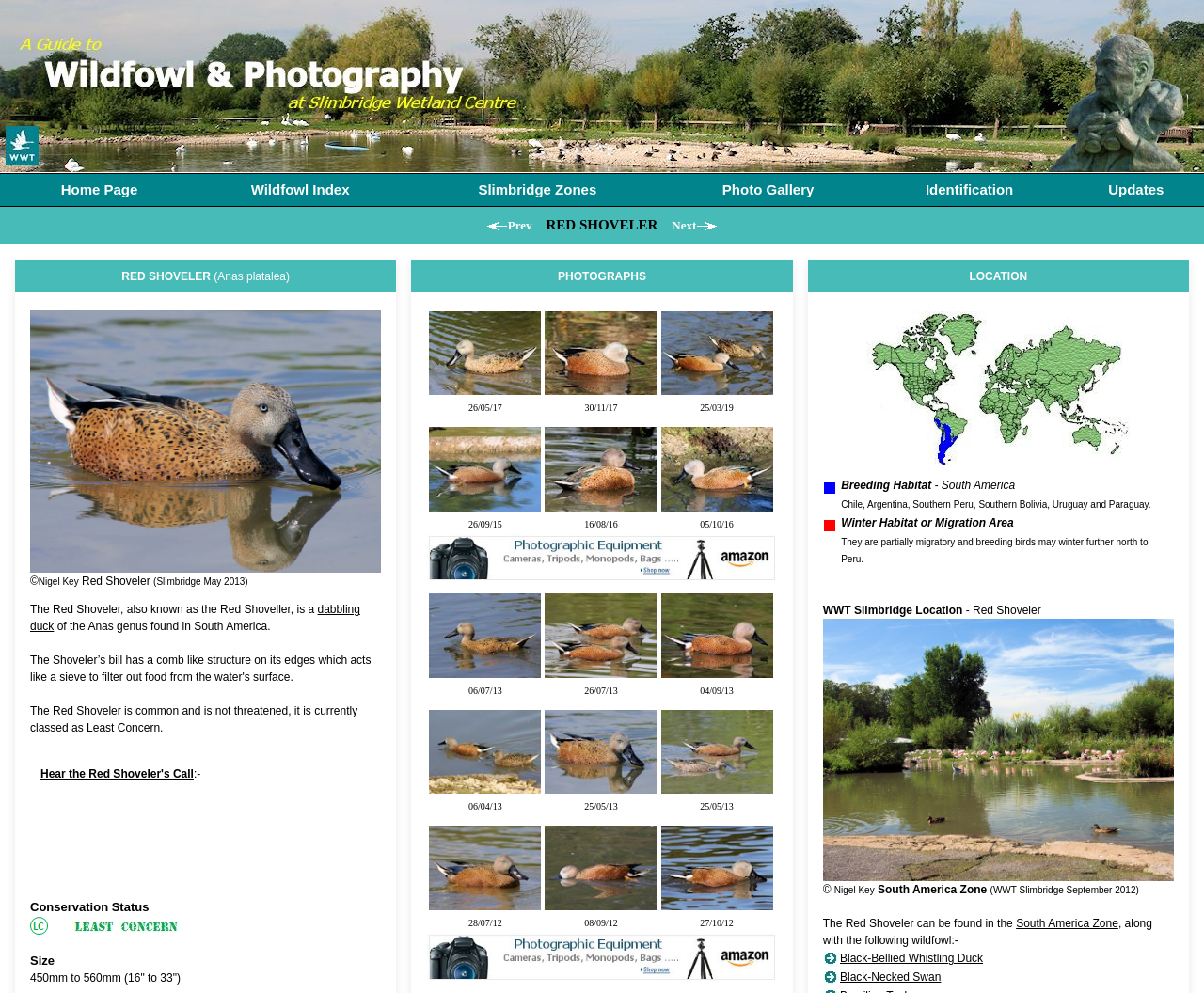Determine the bounding box coordinates for the clickable element to execute this instruction: "View the photo of Red Shoveler taken in May 2017". Provide the coordinates as four float numbers between 0 and 1, i.e., [left, top, right, bottom].

[0.357, 0.383, 0.45, 0.396]